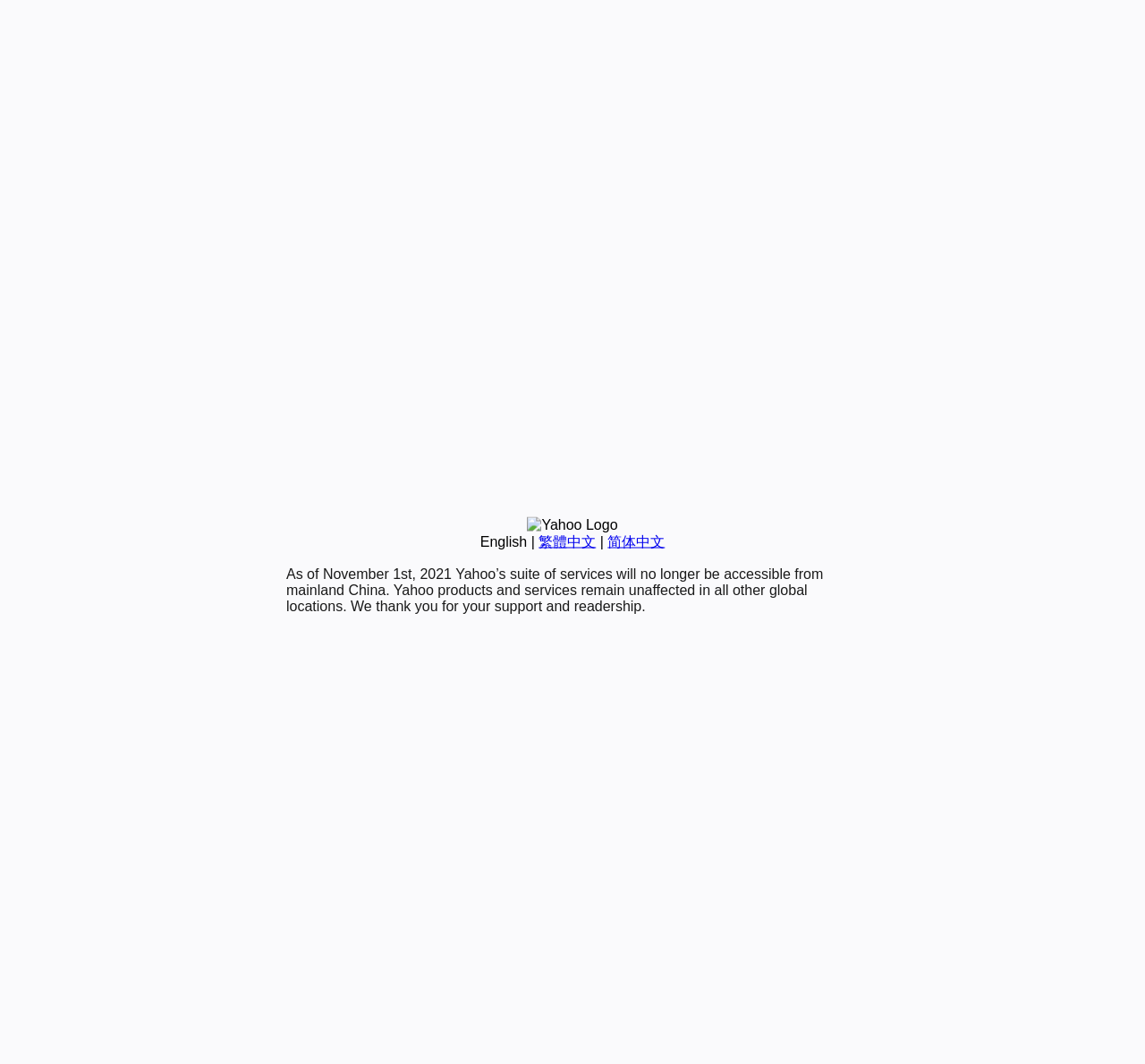Calculate the bounding box coordinates of the UI element given the description: "繁體中文".

[0.47, 0.502, 0.52, 0.516]